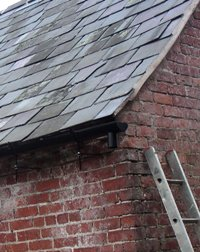Answer the question using only one word or a concise phrase: What material is used for the downpipe?

Powder-coated galvanized steel